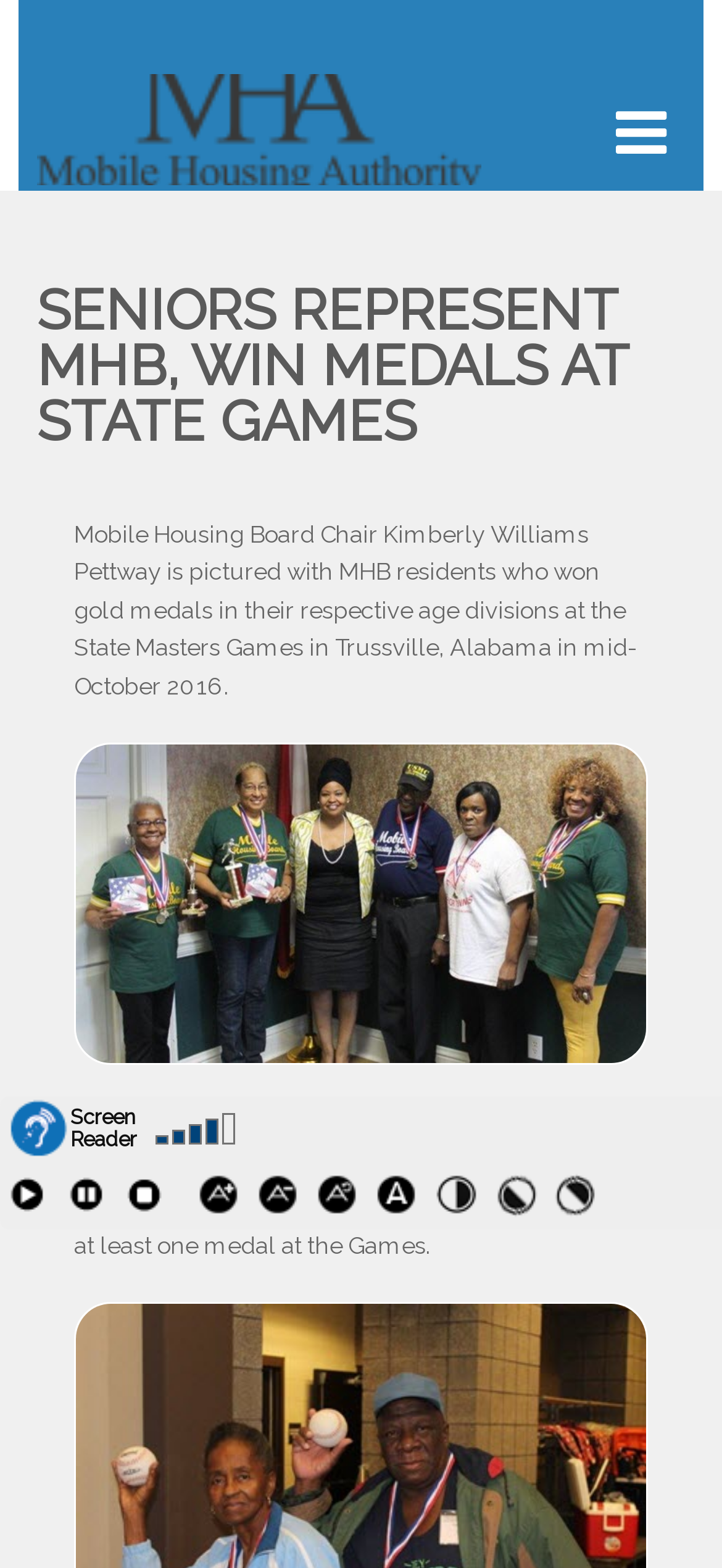Determine the bounding box coordinates of the clickable element to achieve the following action: 'Toggle dyslexic font'. Provide the coordinates as four float values between 0 and 1, formatted as [left, top, right, bottom].

[0.518, 0.748, 0.6, 0.785]